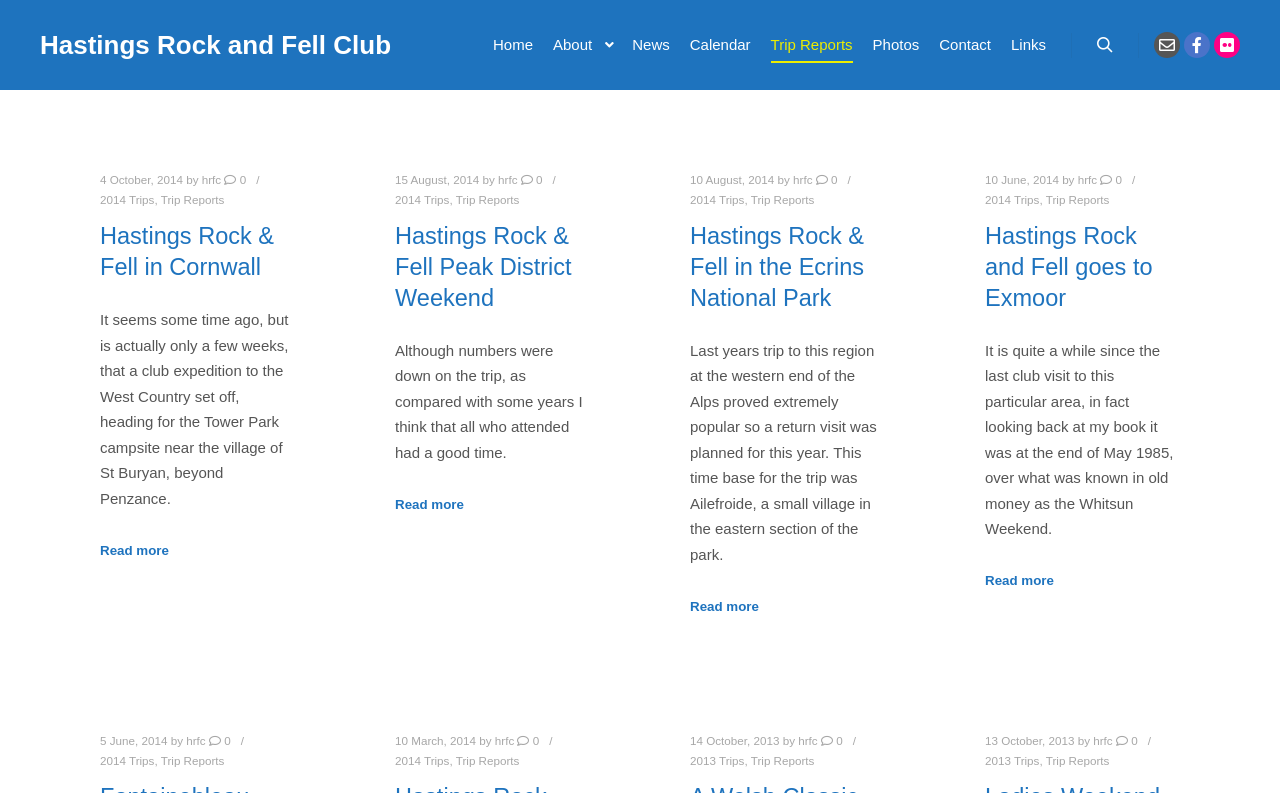What is the purpose of the 'Read more' links?
Please ensure your answer to the question is detailed and covers all necessary aspects.

The 'Read more' links are found at the end of each trip report summary, and they allow users to click and read the full trip report.